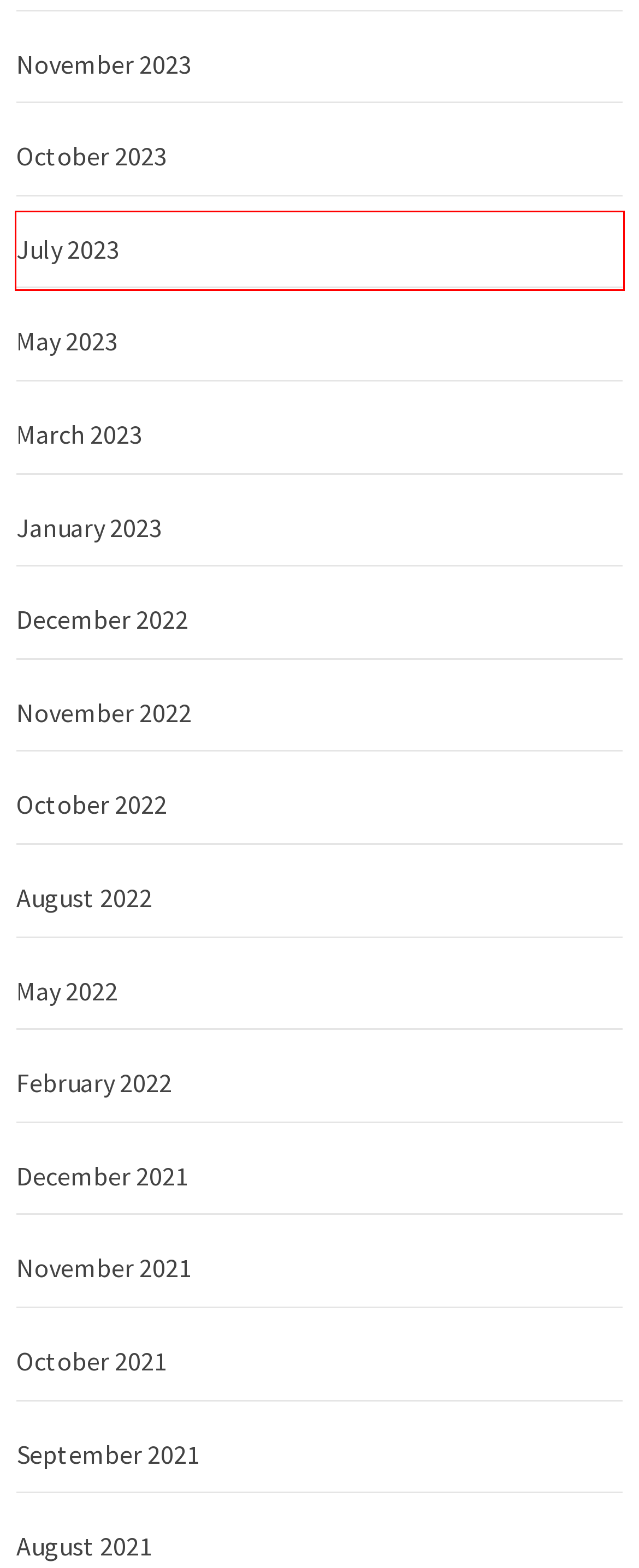You have a screenshot of a webpage, and a red bounding box highlights an element. Select the webpage description that best fits the new page after clicking the element within the bounding box. Options are:
A. December 2021 - Touchfm
B. February 2022 - Touchfm
C. October 2022 - Touchfm
D. January 2023 - Touchfm
E. November 2022 - Touchfm
F. May 2023 - Touchfm
G. October 2021 - Touchfm
H. July 2023 - Touchfm

H